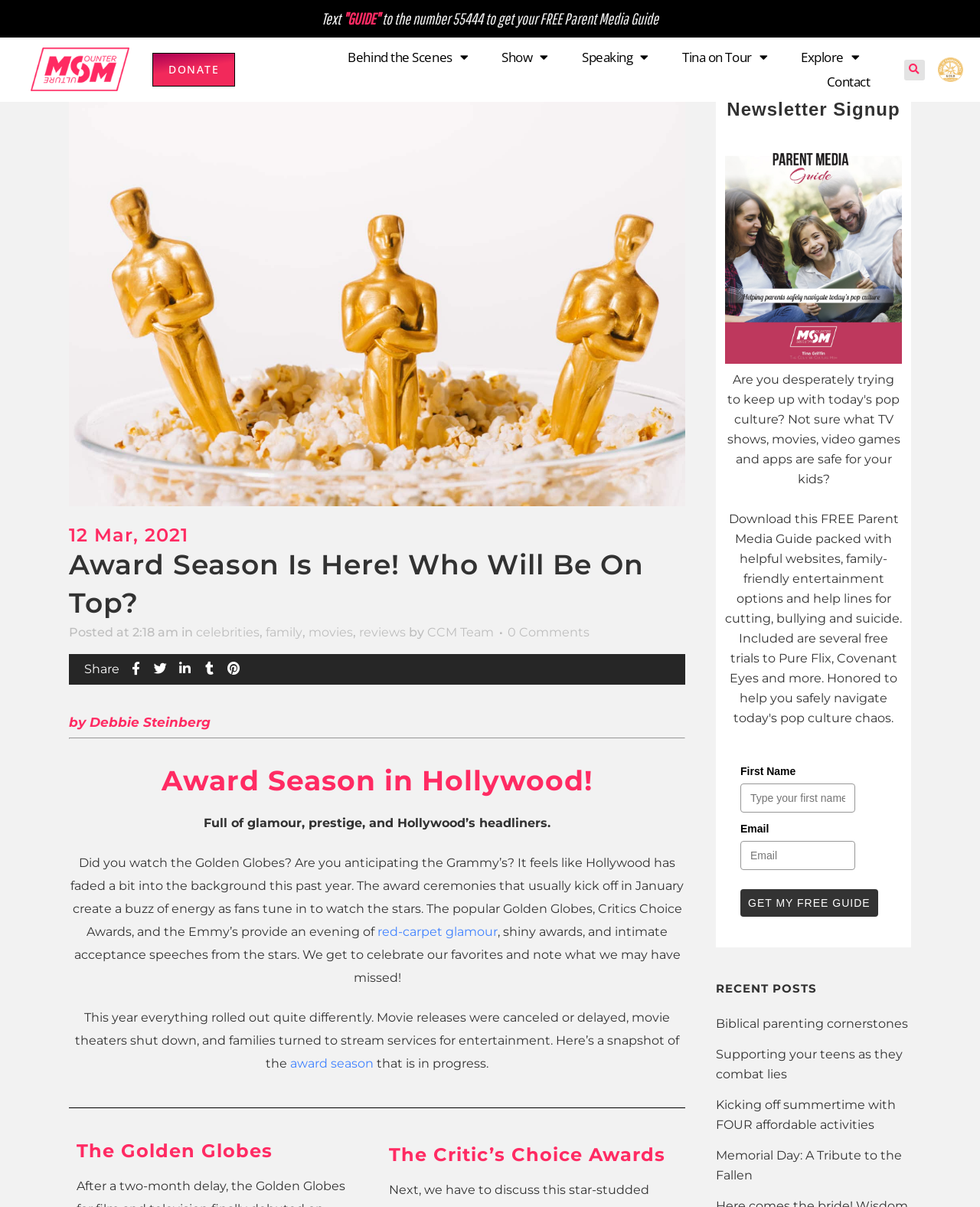Locate the bounding box coordinates of the element that should be clicked to execute the following instruction: "Click the 'GUIDE' link to get a free parent media guide".

[0.055, 0.008, 0.945, 0.023]